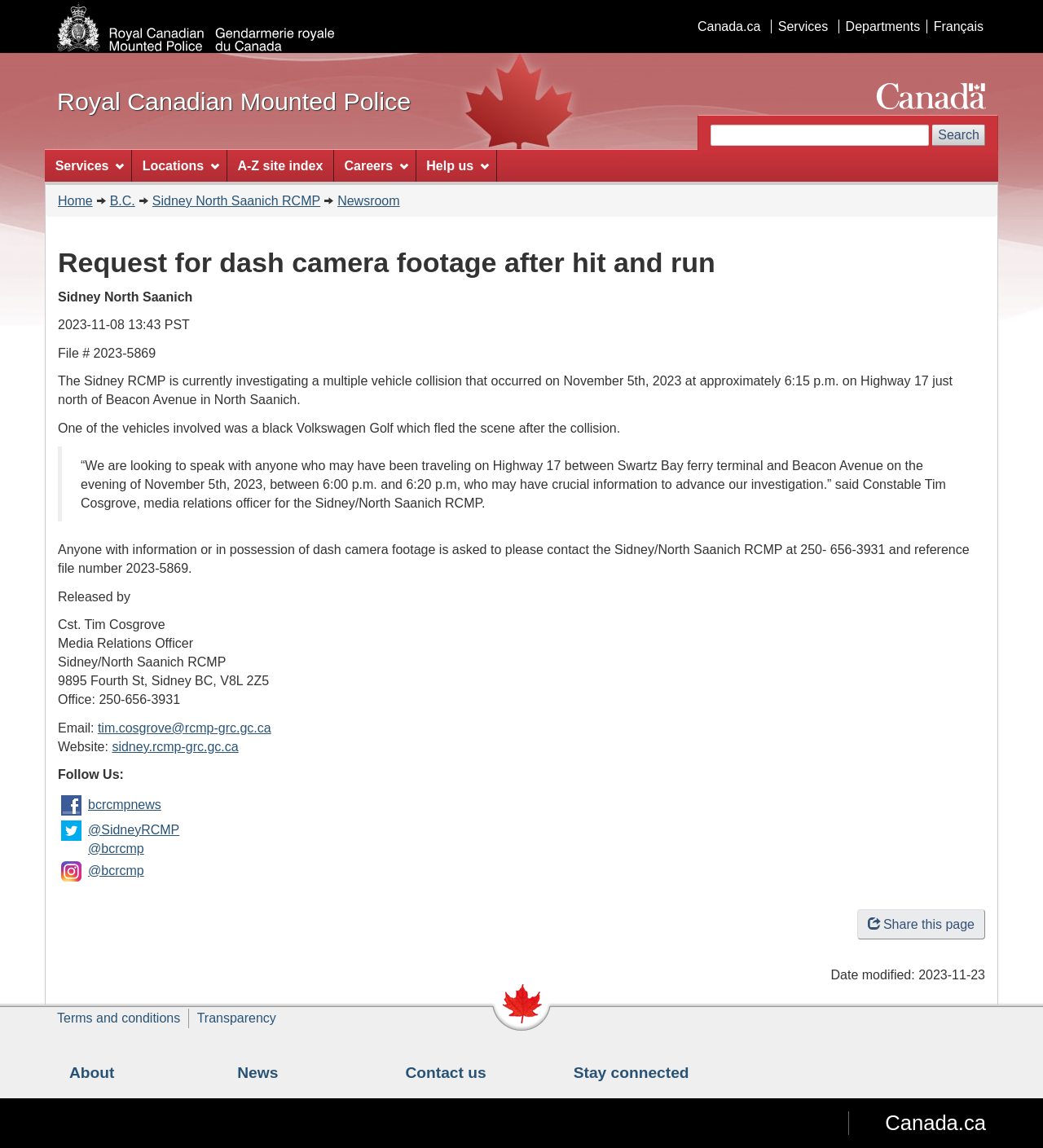Please find the bounding box for the following UI element description. Provide the coordinates in (top-left x, top-left y, bottom-right x, bottom-right y) format, with values between 0 and 1: (07) 3858 5700

None